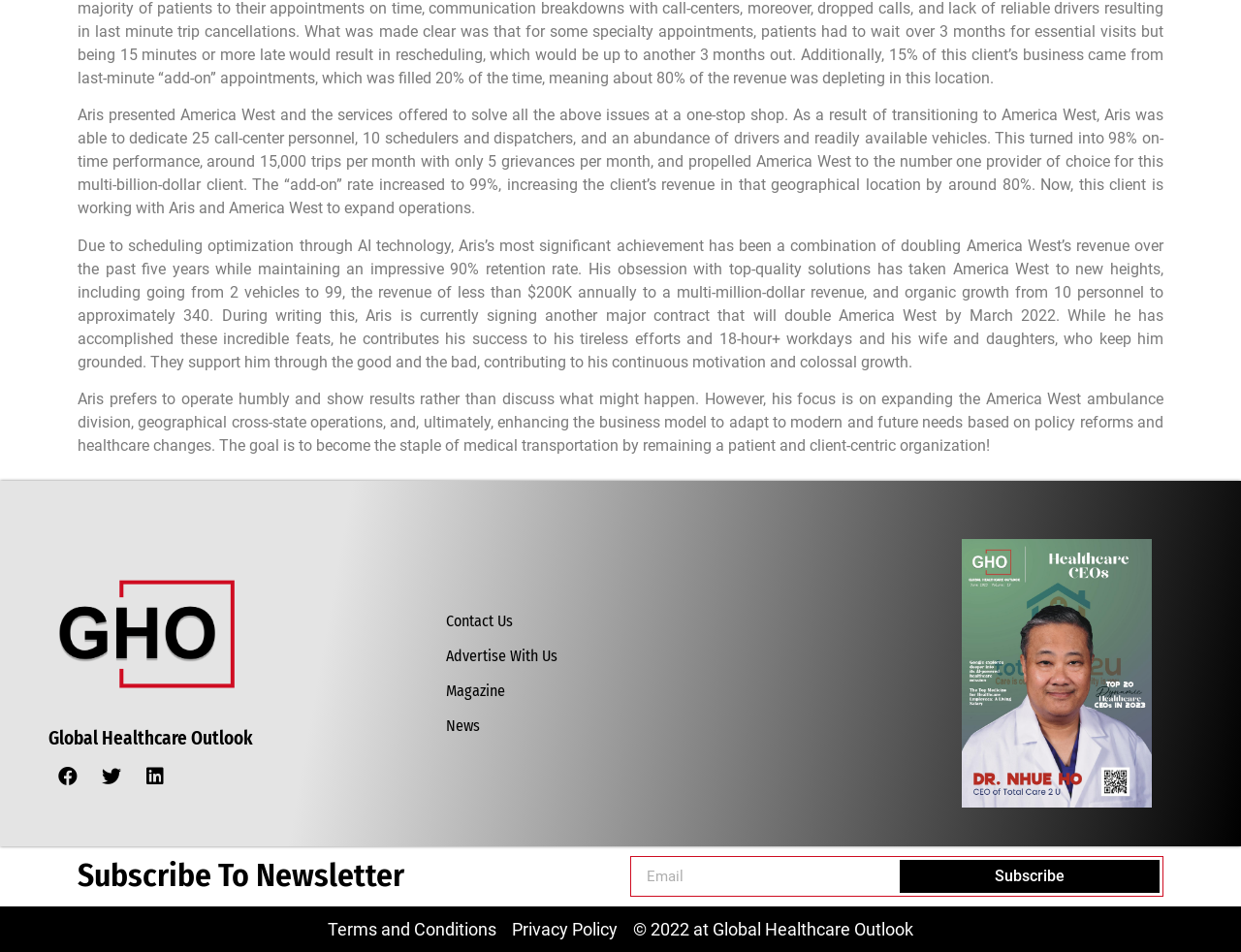Give a short answer using one word or phrase for the question:
What is the current revenue of America West?

Multi-million-dollar